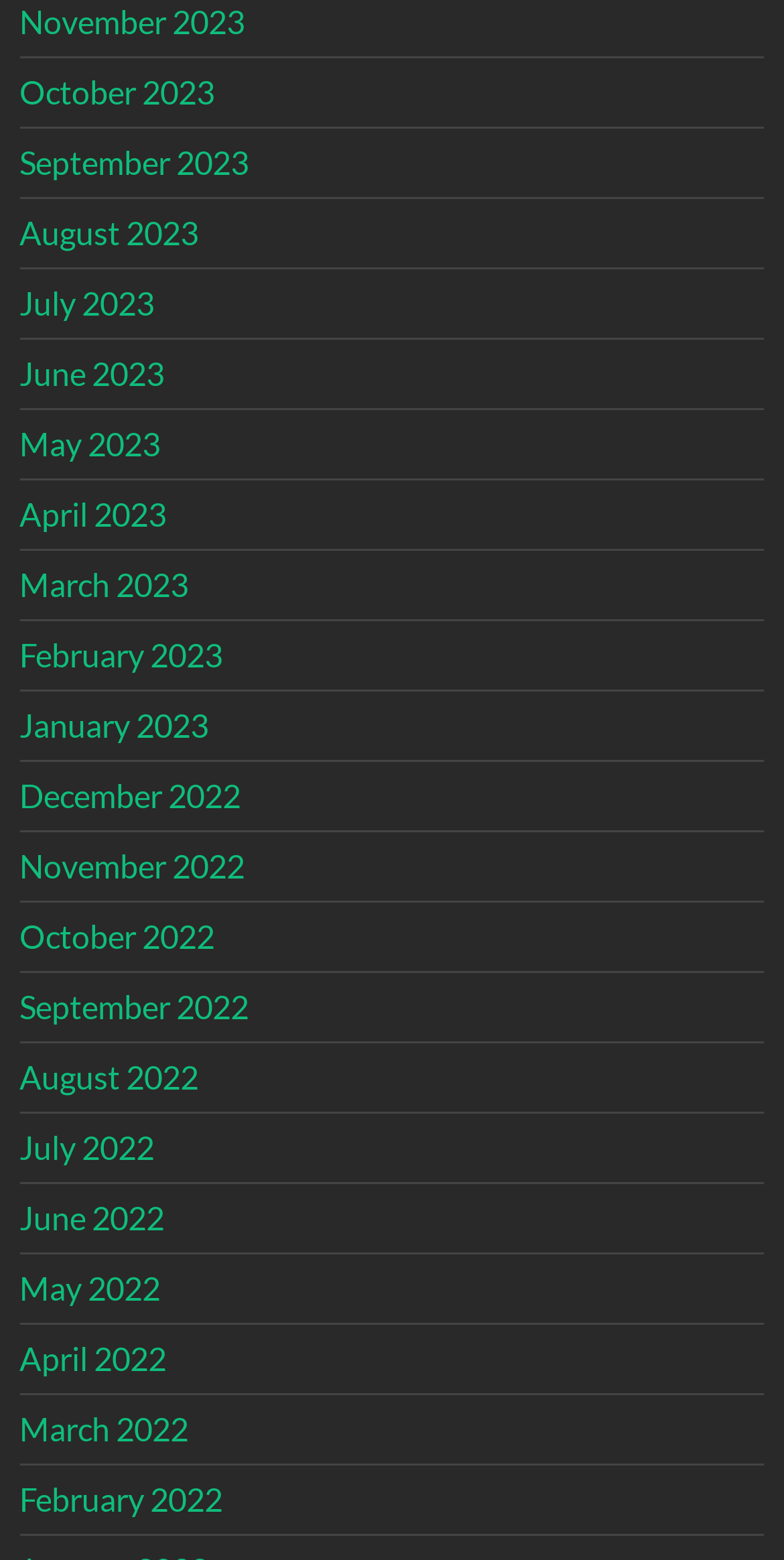Given the element description "January 2023", identify the bounding box of the corresponding UI element.

[0.025, 0.453, 0.266, 0.477]